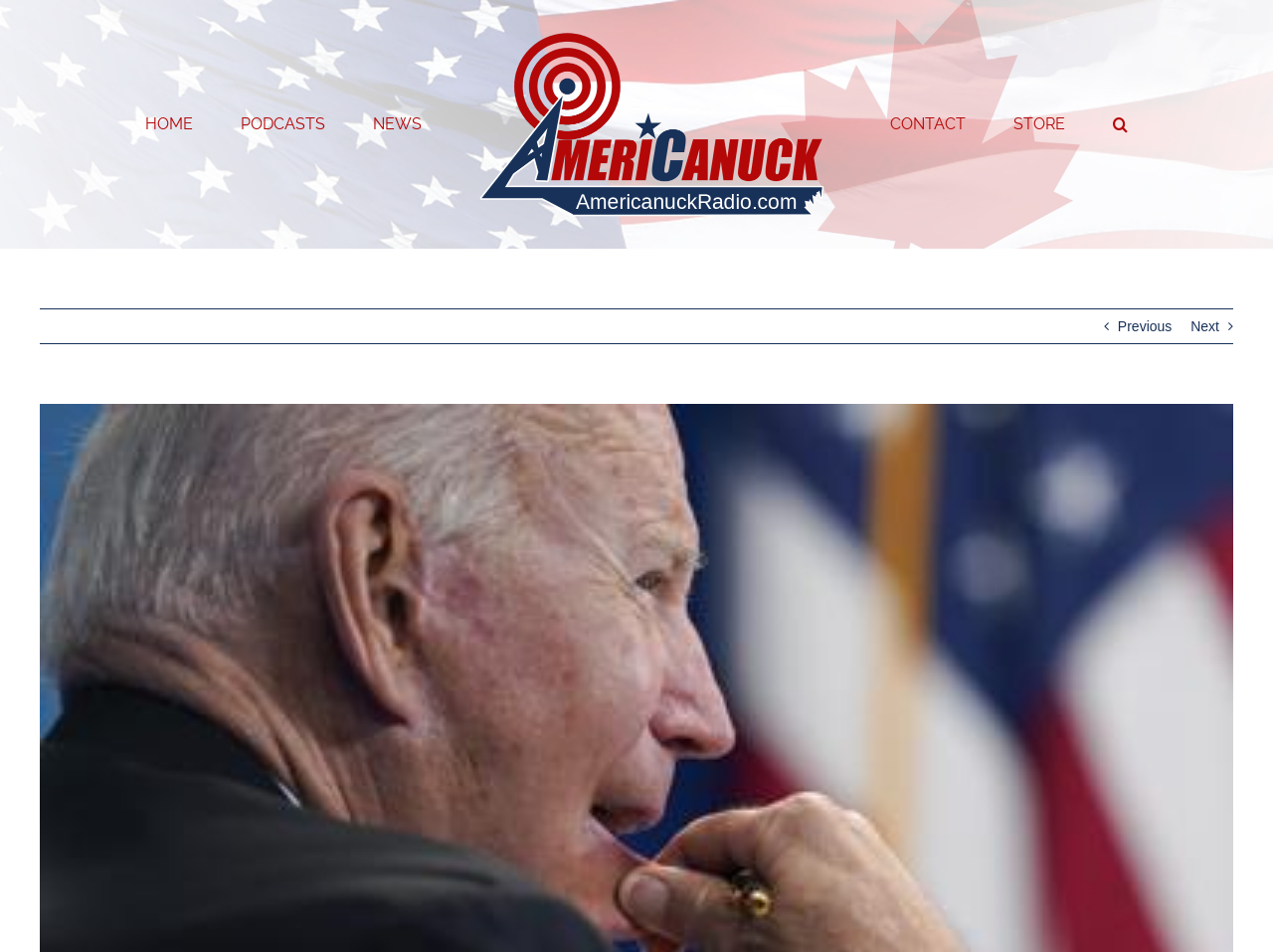Given the webpage screenshot and the description, determine the bounding box coordinates (top-left x, top-left y, bottom-right x, bottom-right y) that define the location of the UI element matching this description: aria-label="Search" title="Search"

[0.874, 0.086, 0.886, 0.174]